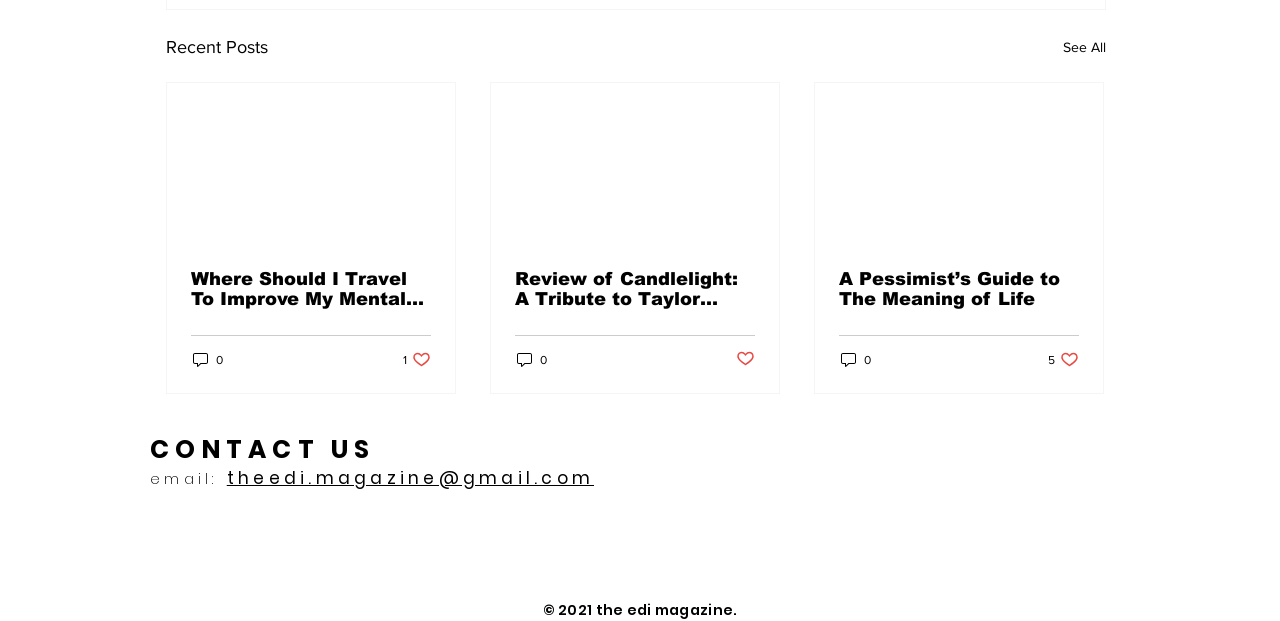What is the title of the first article?
Make sure to answer the question with a detailed and comprehensive explanation.

I looked at the link element [583] inside the first article element [351] and found the title of the article, which is 'Where Should I Travel To Improve My Mental Health?'.